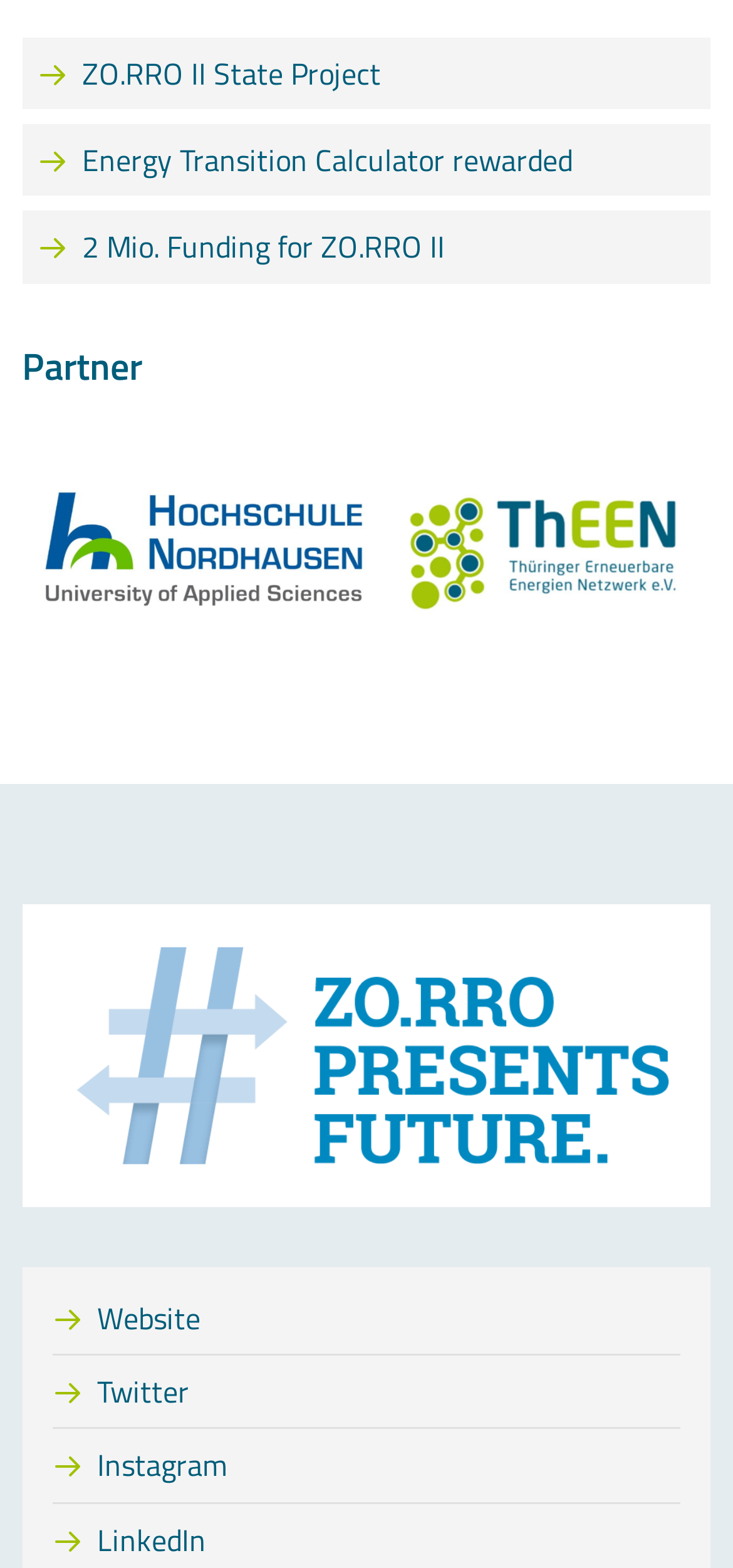Using the webpage screenshot, find the UI element described by ZO.RRO II State Project. Provide the bounding box coordinates in the format (top-left x, top-left y, bottom-right x, bottom-right y), ensuring all values are floating point numbers between 0 and 1.

[0.112, 0.033, 0.52, 0.06]